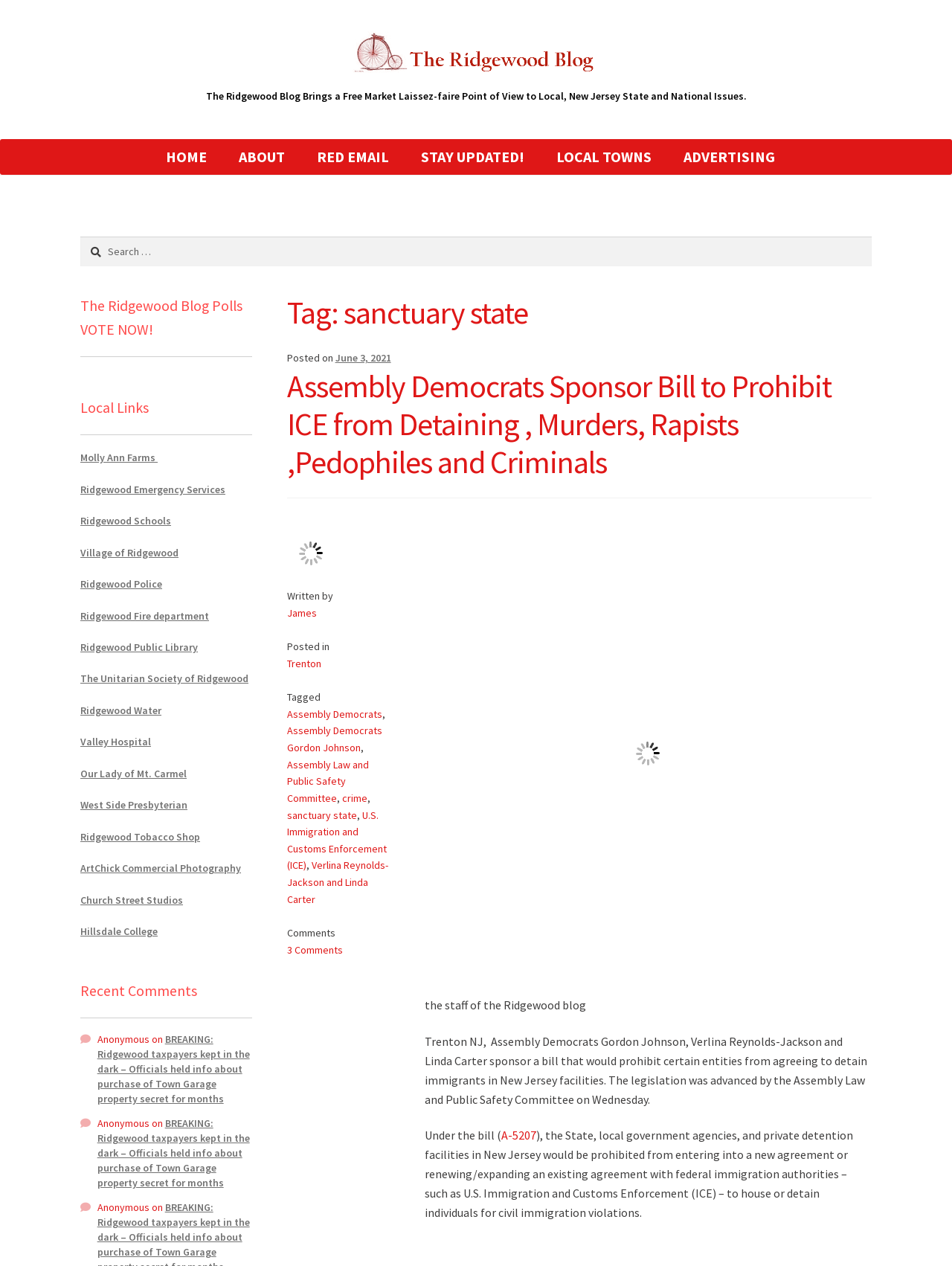Please provide a comprehensive answer to the question based on the screenshot: How many comments are there on the current article?

I determined the answer by looking at the text '3 Comments' below the article, which suggests that there are 3 comments on the current article.